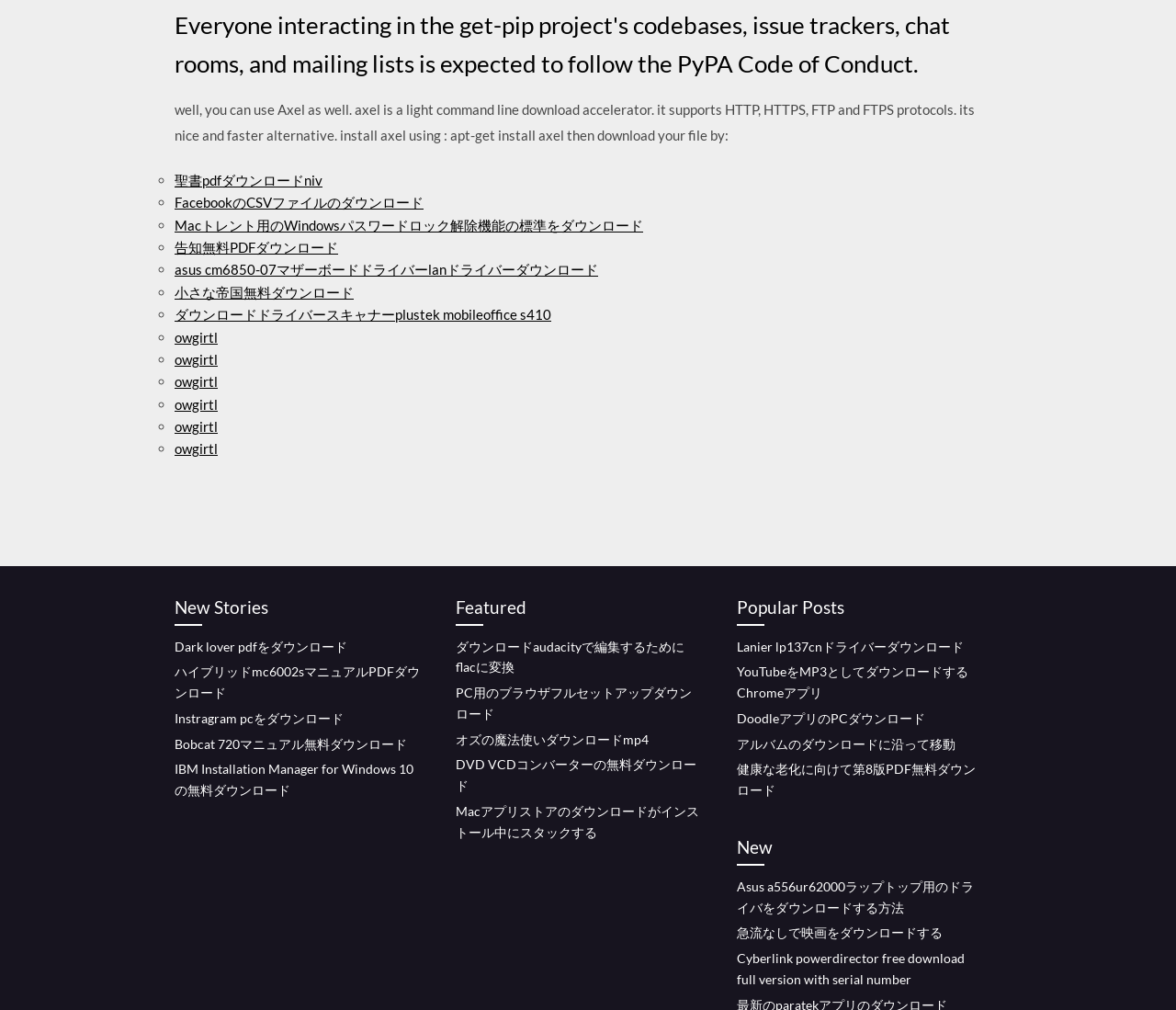Provide the bounding box coordinates of the HTML element described by the text: "Macアプリストアのダウンロードがインストール中にスタックする". The coordinates should be in the format [left, top, right, bottom] with values between 0 and 1.

[0.388, 0.795, 0.595, 0.831]